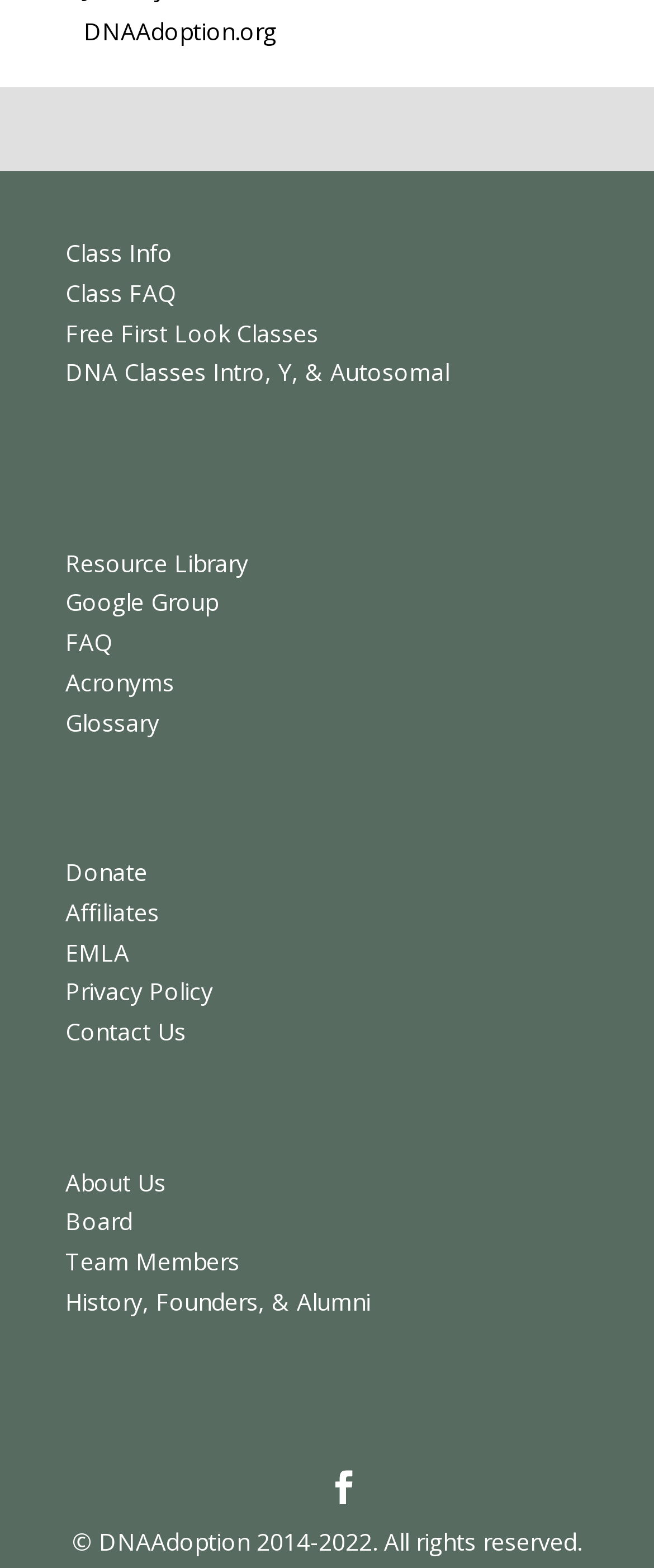Pinpoint the bounding box coordinates of the area that should be clicked to complete the following instruction: "contact the DNA adoption team". The coordinates must be given as four float numbers between 0 and 1, i.e., [left, top, right, bottom].

[0.1, 0.648, 0.285, 0.668]